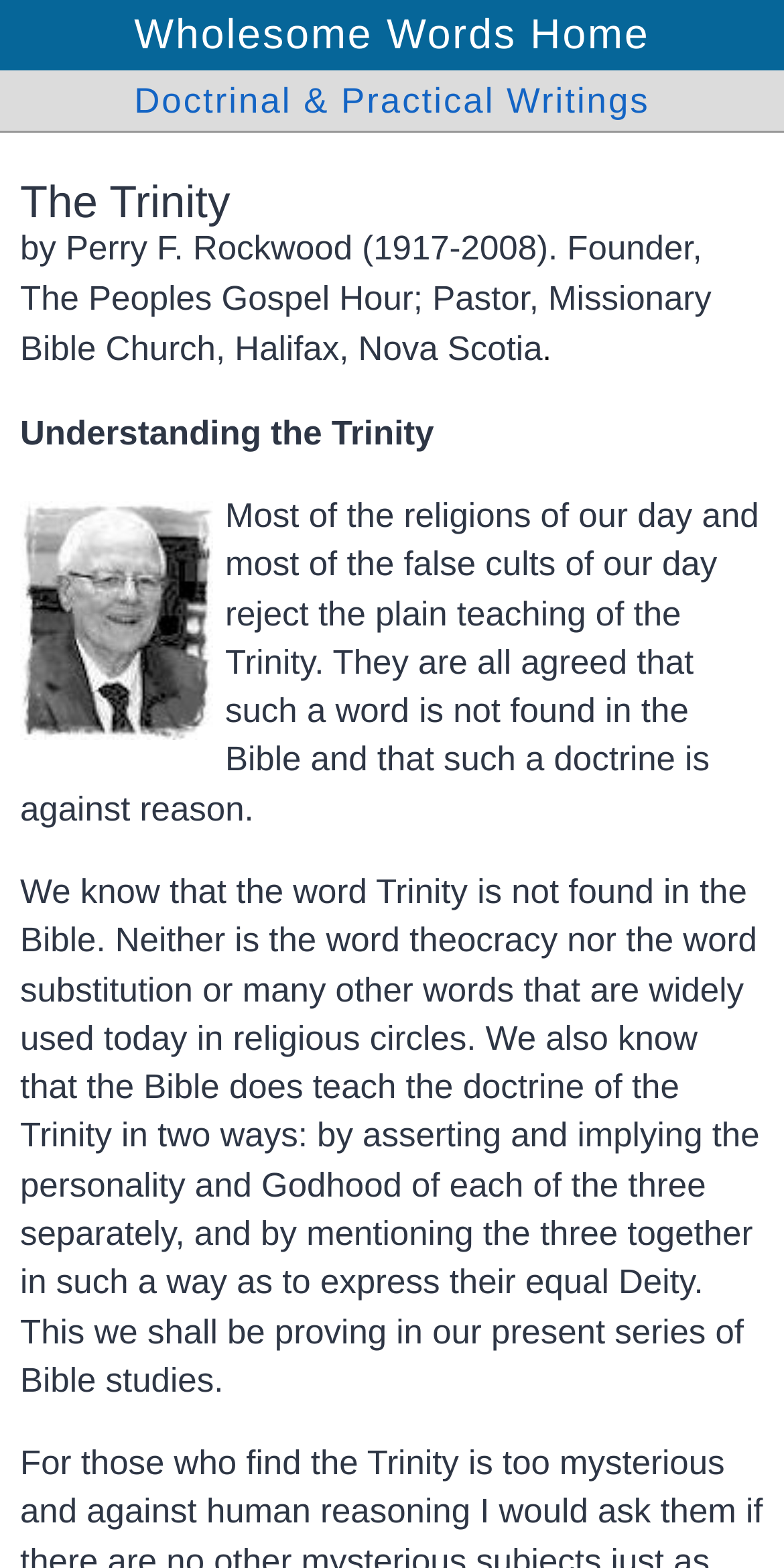What is the topic of the Bible study?
Look at the screenshot and provide an in-depth answer.

The topic of the Bible study is the Trinity, as indicated by the heading element 'The Trinity' and the StaticText element 'Understanding the Trinity'.